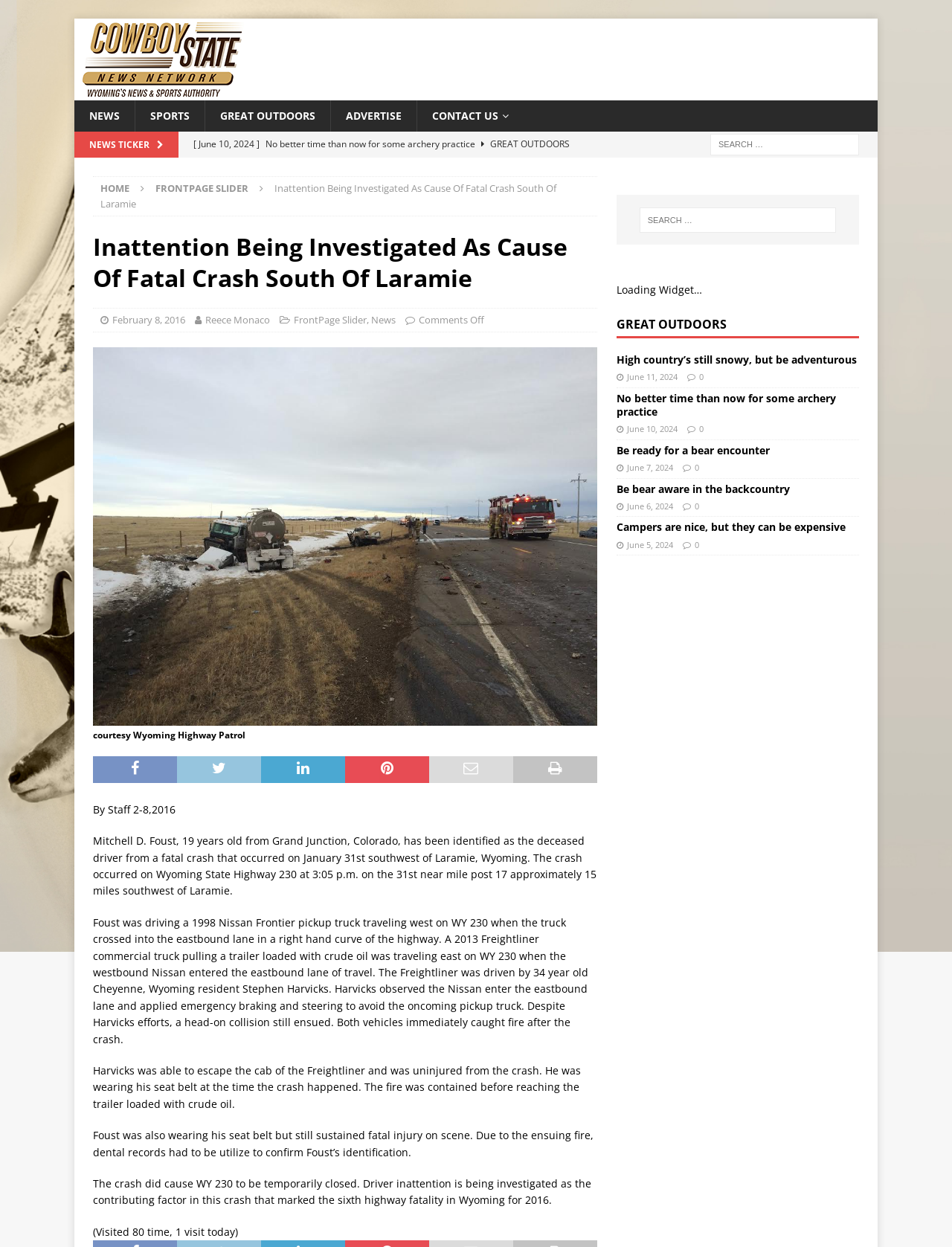What is the name of the driver who died in the crash?
Please give a detailed answer to the question using the information shown in the image.

The name of the driver who died in the crash can be found in the article text, where it says 'Mitchell D. Foust, 19 years old from Grand Junction, Colorado, has been identified as the deceased driver from a fatal crash'.